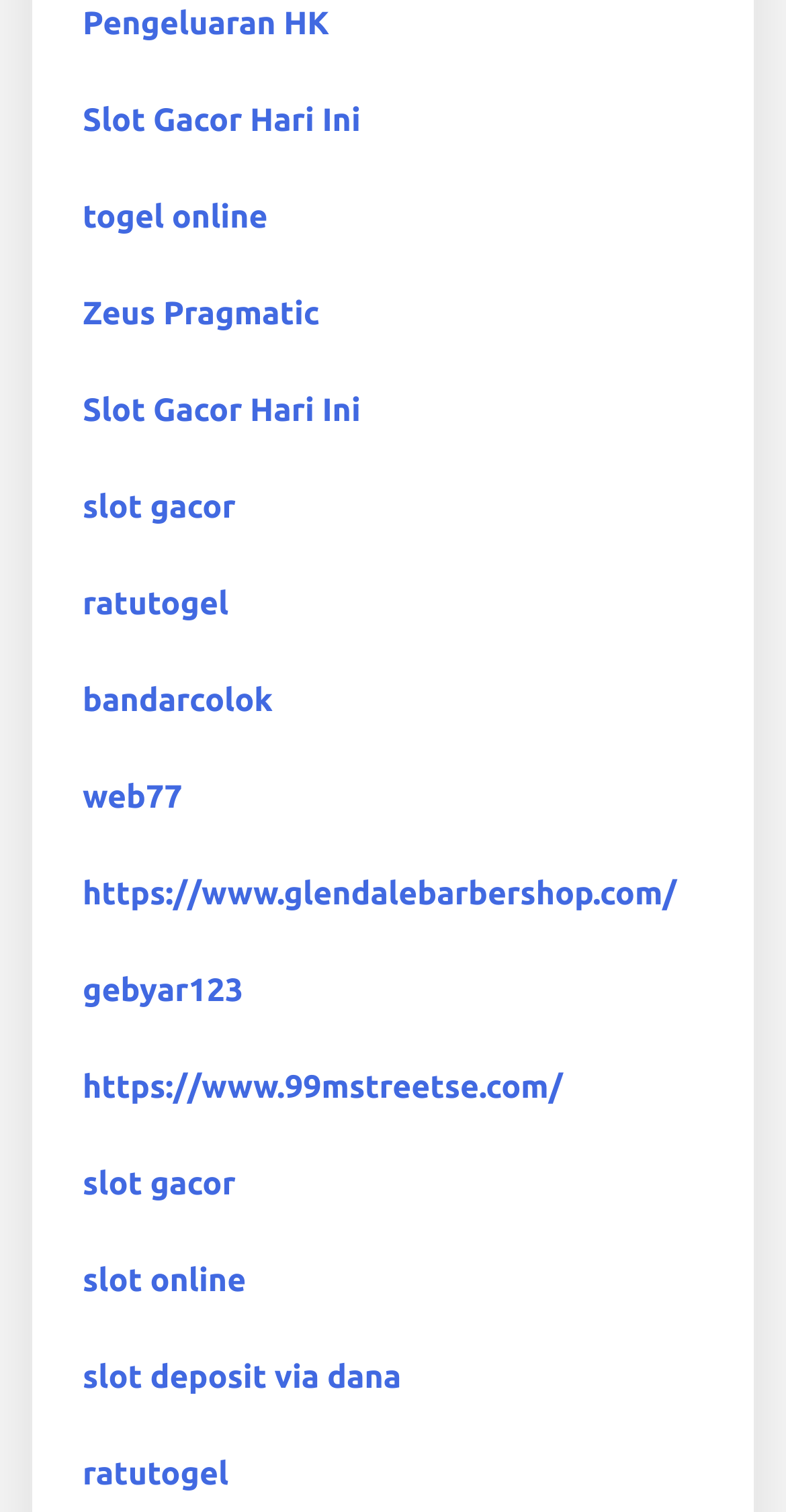Please identify the bounding box coordinates of the clickable region that I should interact with to perform the following instruction: "Click on Pengeluaran HK". The coordinates should be expressed as four float numbers between 0 and 1, i.e., [left, top, right, bottom].

[0.105, 0.004, 0.419, 0.028]